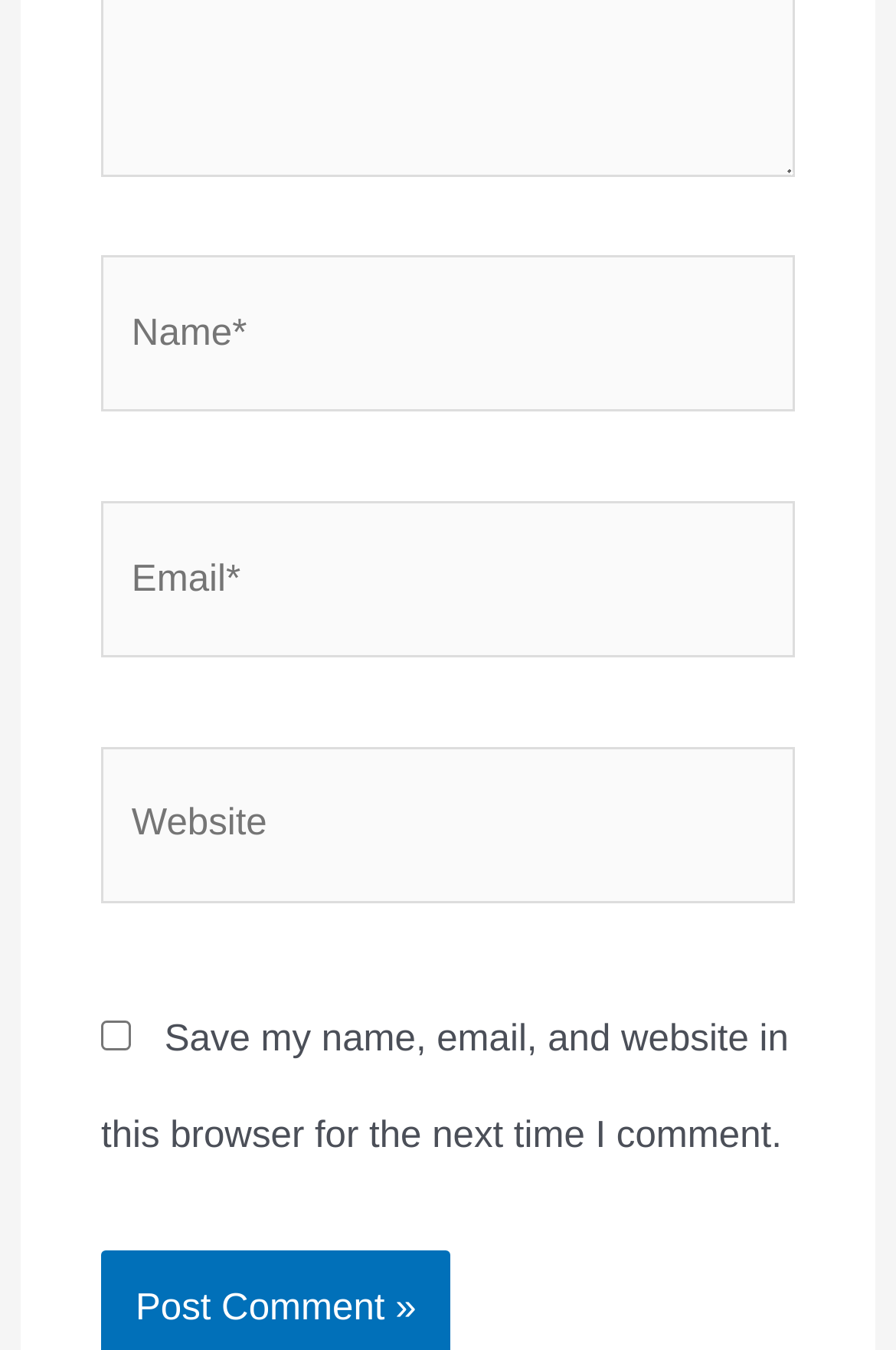What is the first required field?
Please answer using one word or phrase, based on the screenshot.

Name